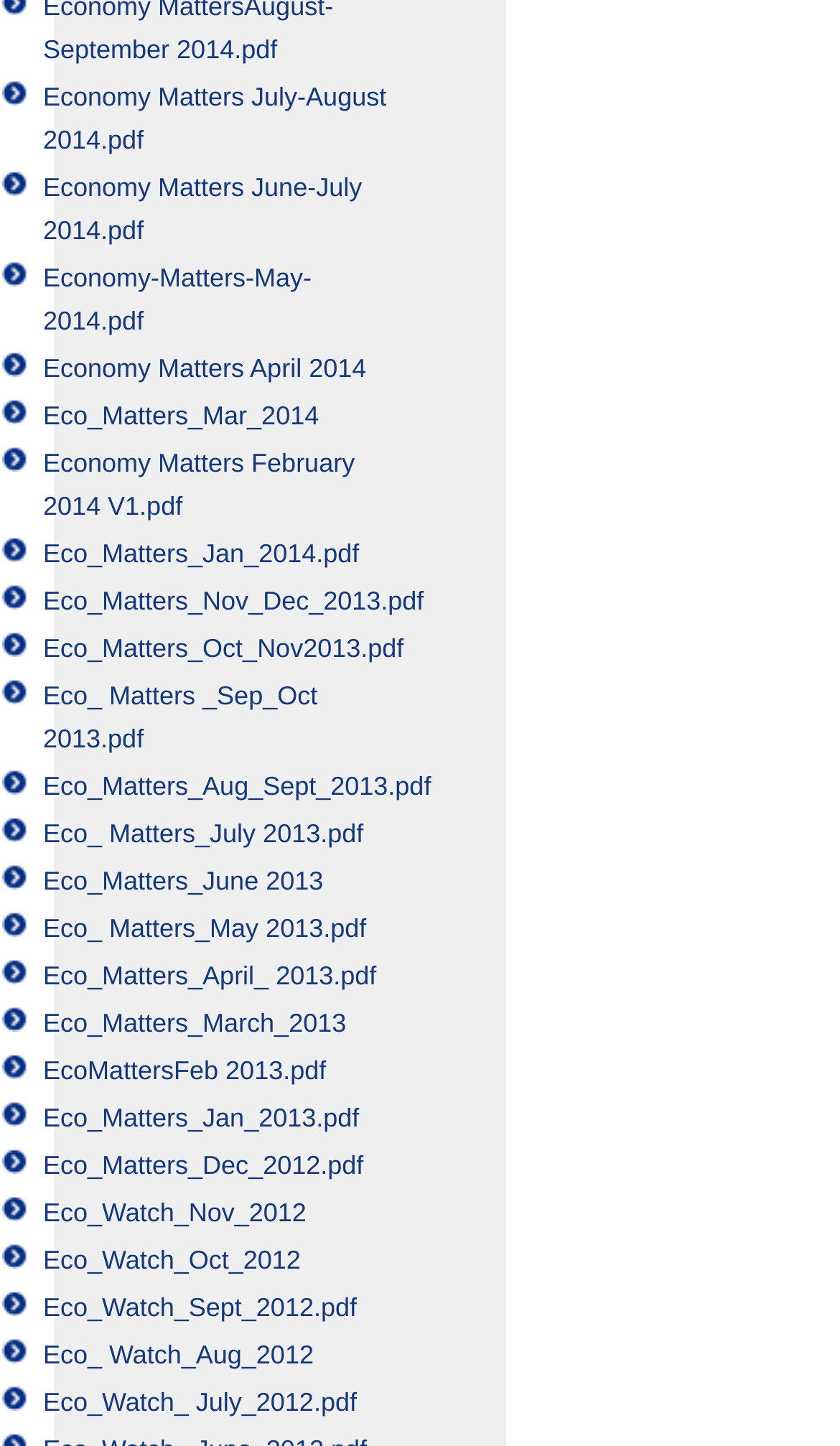Refer to the screenshot and answer the following question in detail:
What is the common prefix of all the PDF file names?

I looked at the list of PDF file names and found that they all start with 'Eco', which is the common prefix.